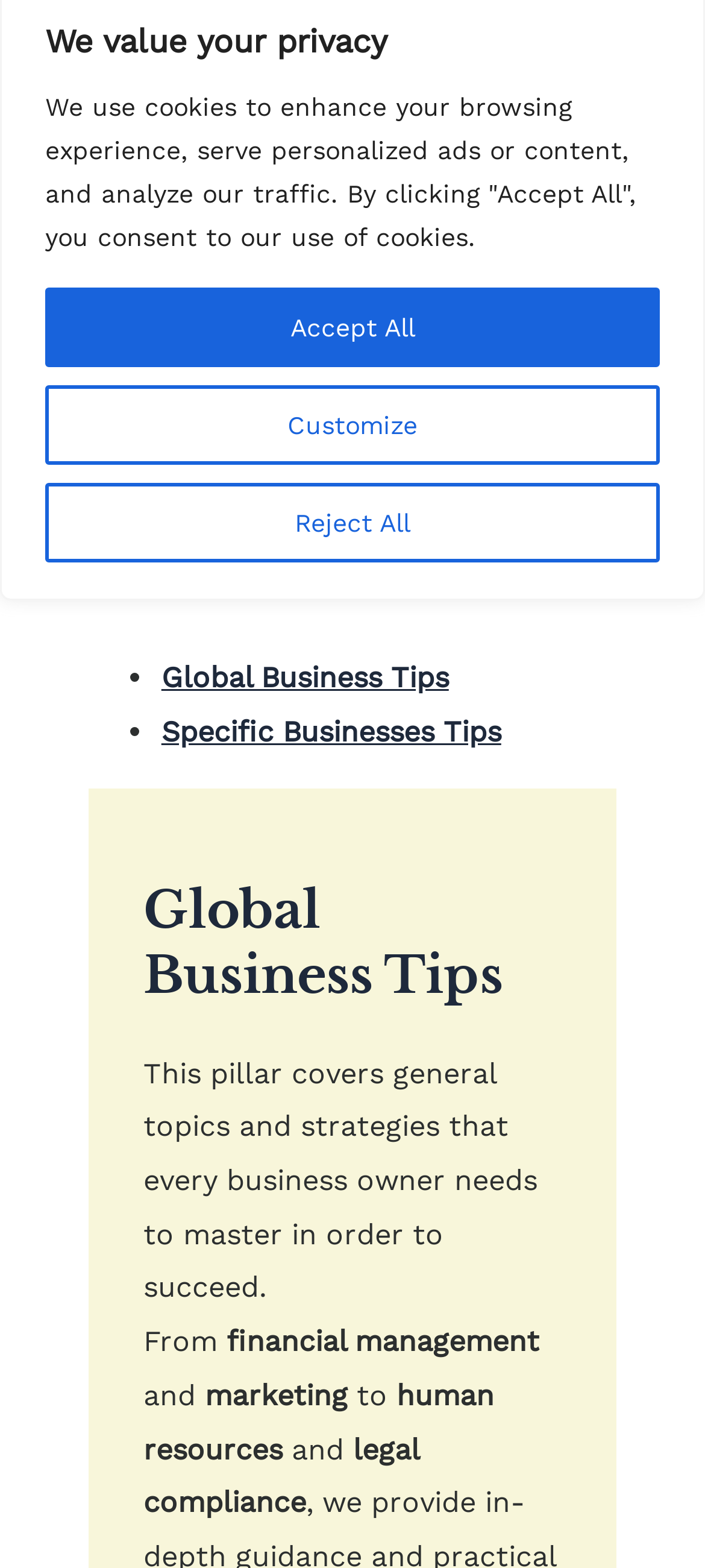Using the provided element description: "Accept All", identify the bounding box coordinates. The coordinates should be four floats between 0 and 1 in the order [left, top, right, bottom].

[0.064, 0.183, 0.936, 0.234]